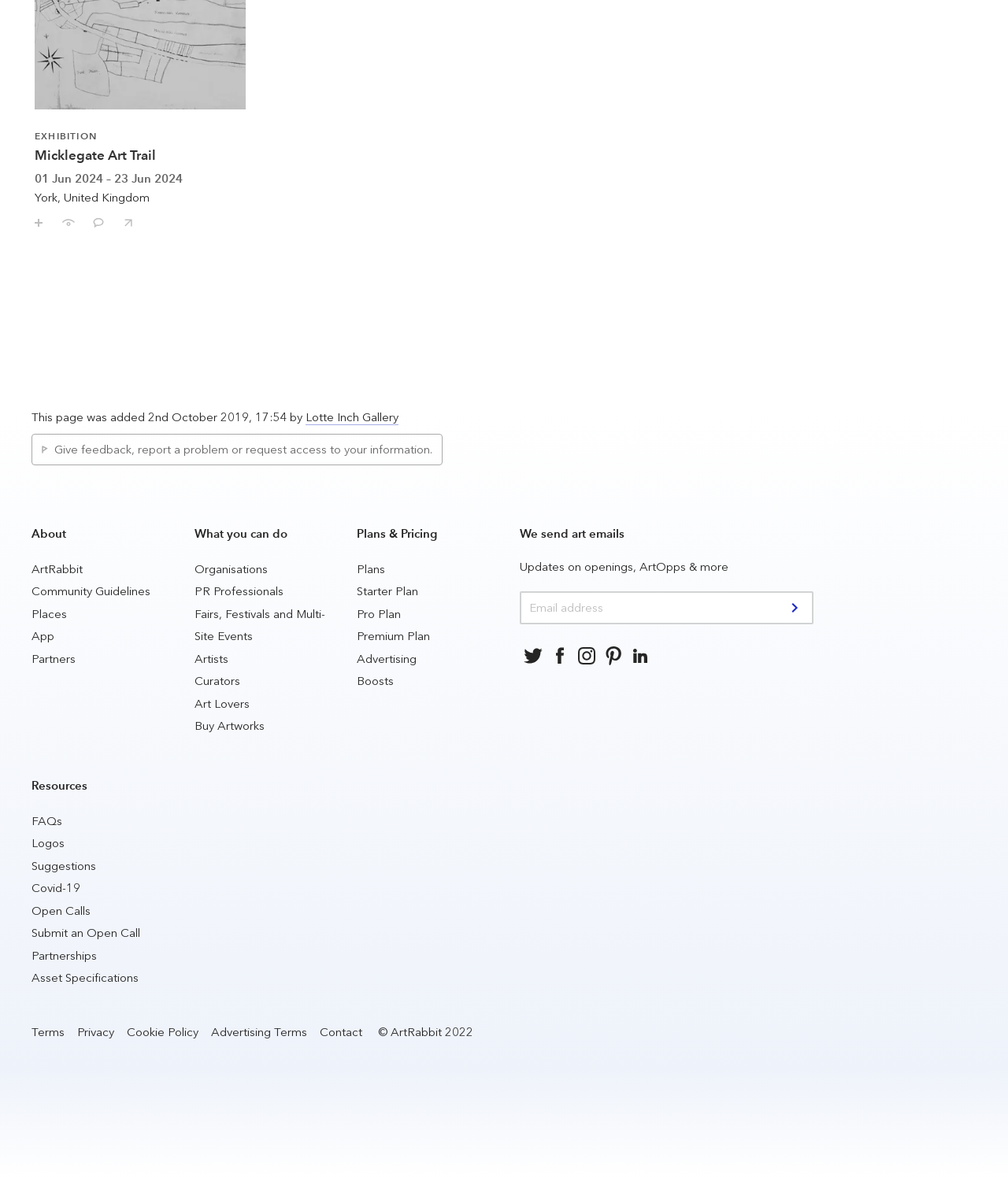Utilize the information from the image to answer the question in detail:
What can you find in the Resources section?

The Resources section contains links to various resources, including FAQs, Logos, Suggestions, Covid-19 information, Open Calls, and more, which can be useful for users.